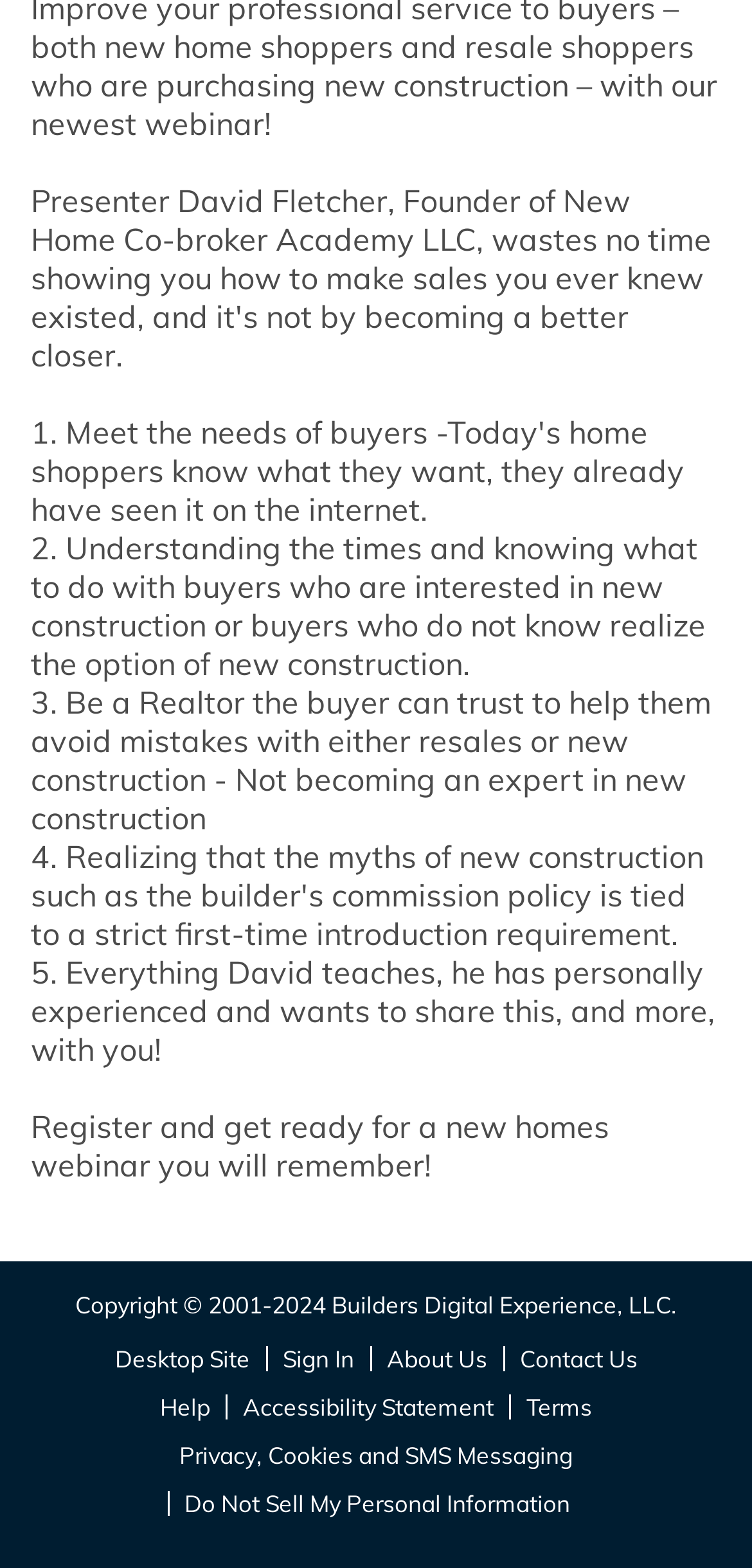Please identify the bounding box coordinates of the region to click in order to complete the given instruction: "Learn about the company". The coordinates should be four float numbers between 0 and 1, i.e., [left, top, right, bottom].

[0.514, 0.857, 0.647, 0.876]